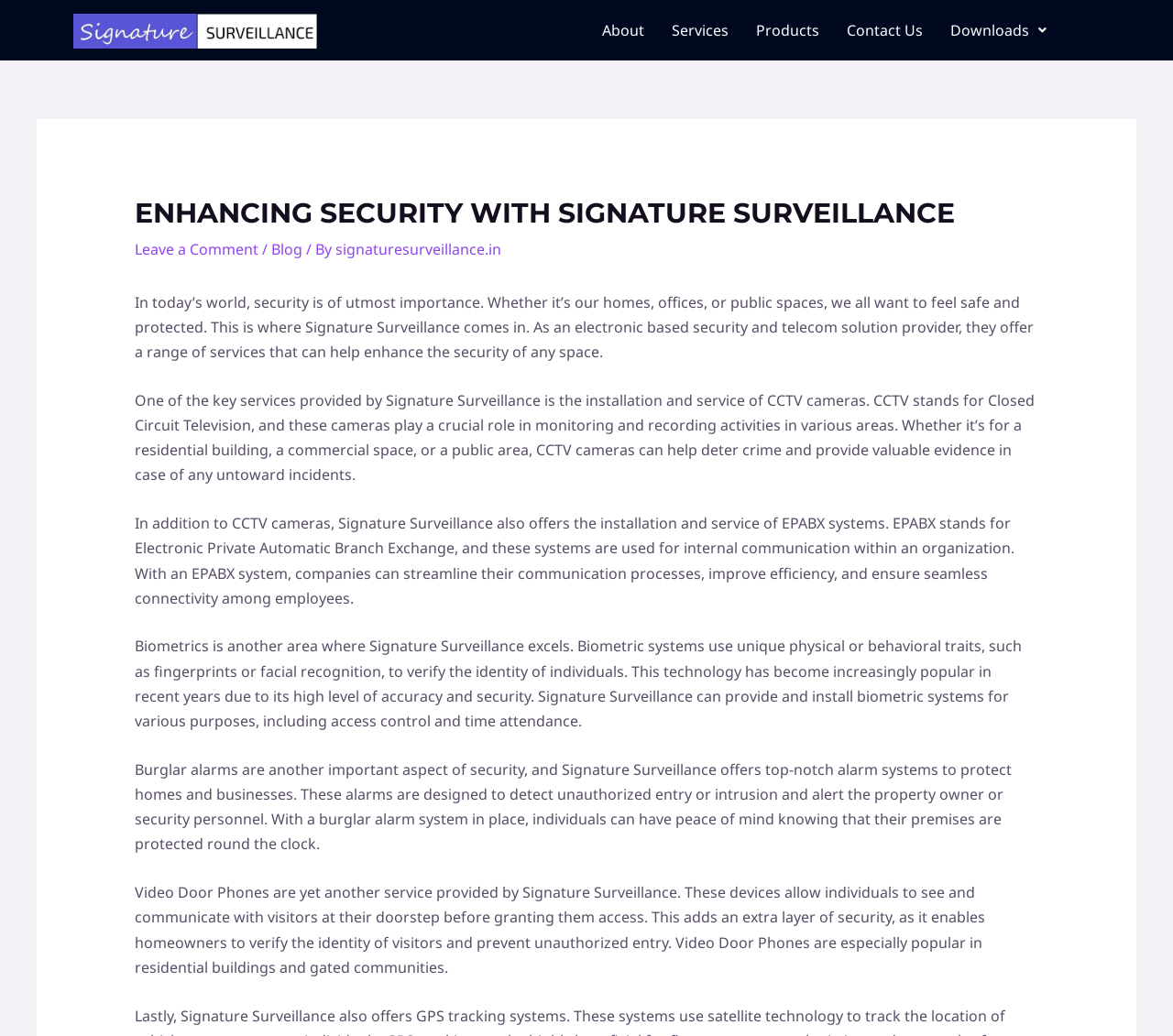Can you show the bounding box coordinates of the region to click on to complete the task described in the instruction: "Click the Products link"?

[0.633, 0.009, 0.71, 0.05]